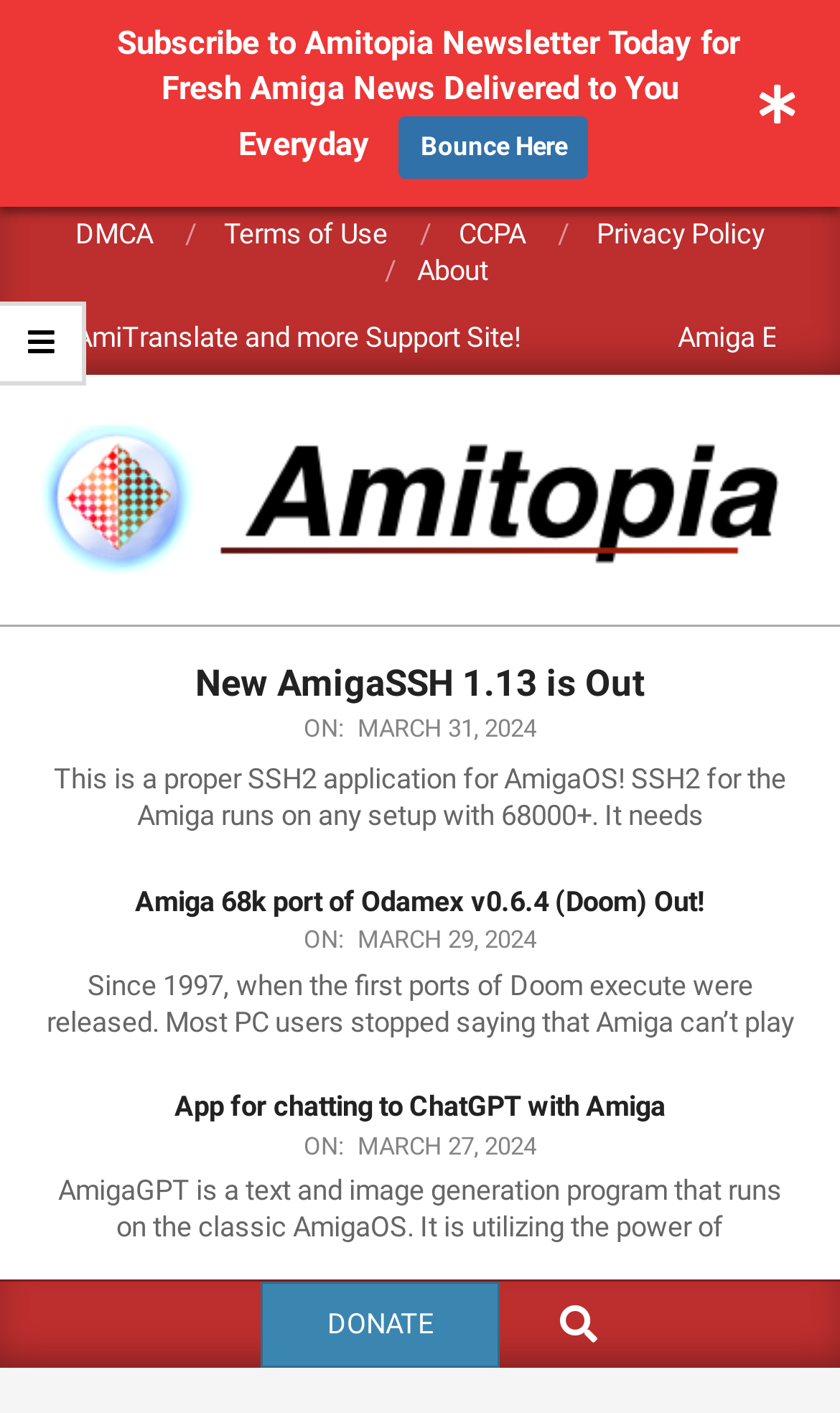Please extract the title of the webpage.

AmiFox and what using it means for your security/privacy